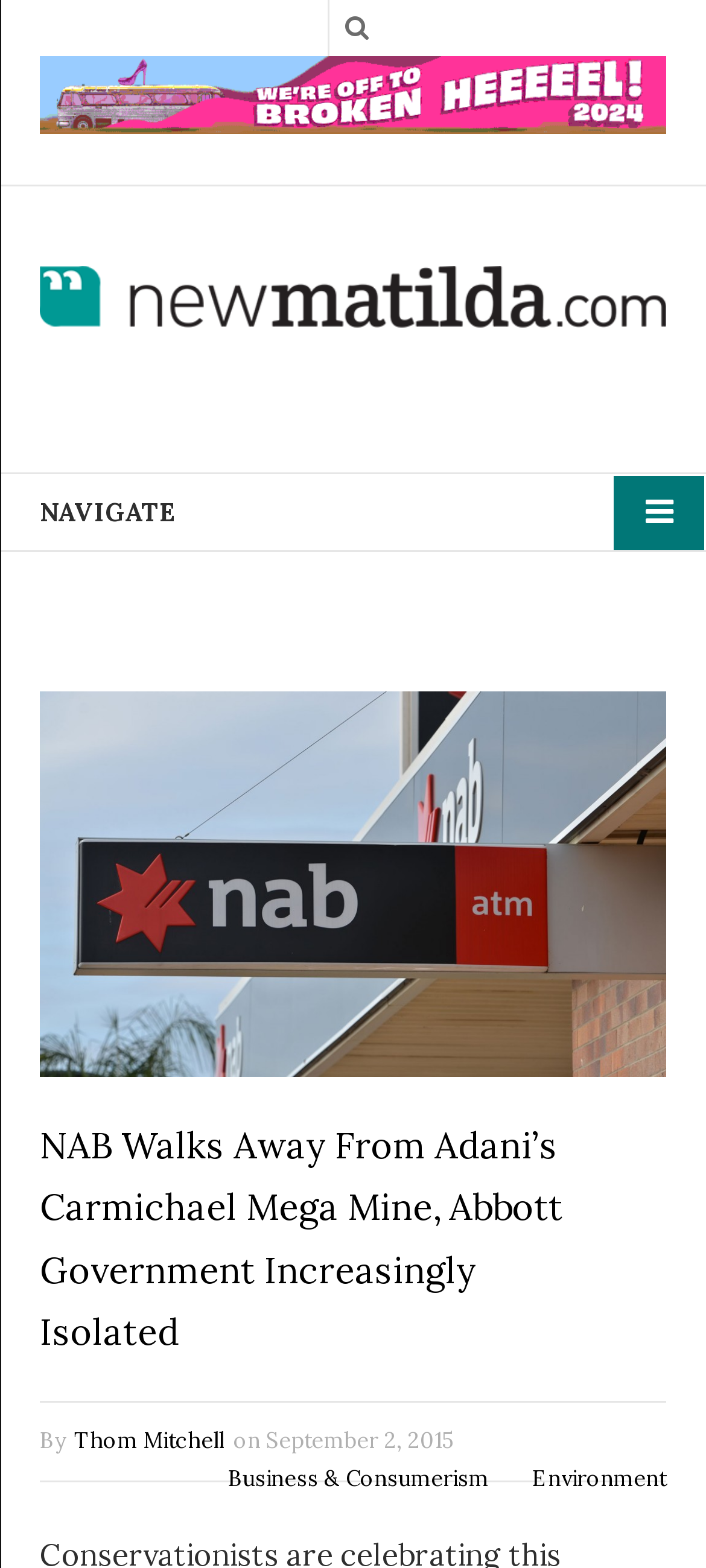Who is the author of the article?
Refer to the image and provide a one-word or short phrase answer.

Thom Mitchell